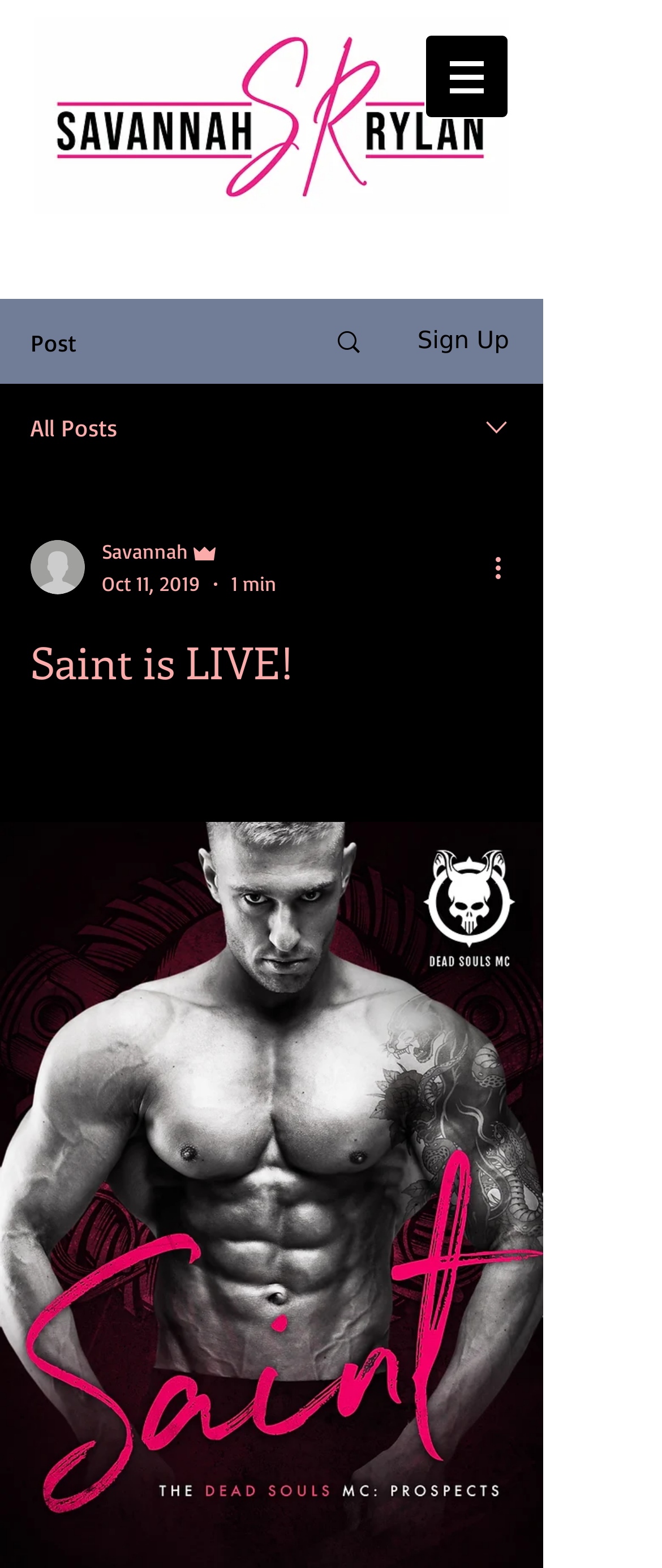Provide a one-word or one-phrase answer to the question:
What is the purpose of the button with the image?

More actions